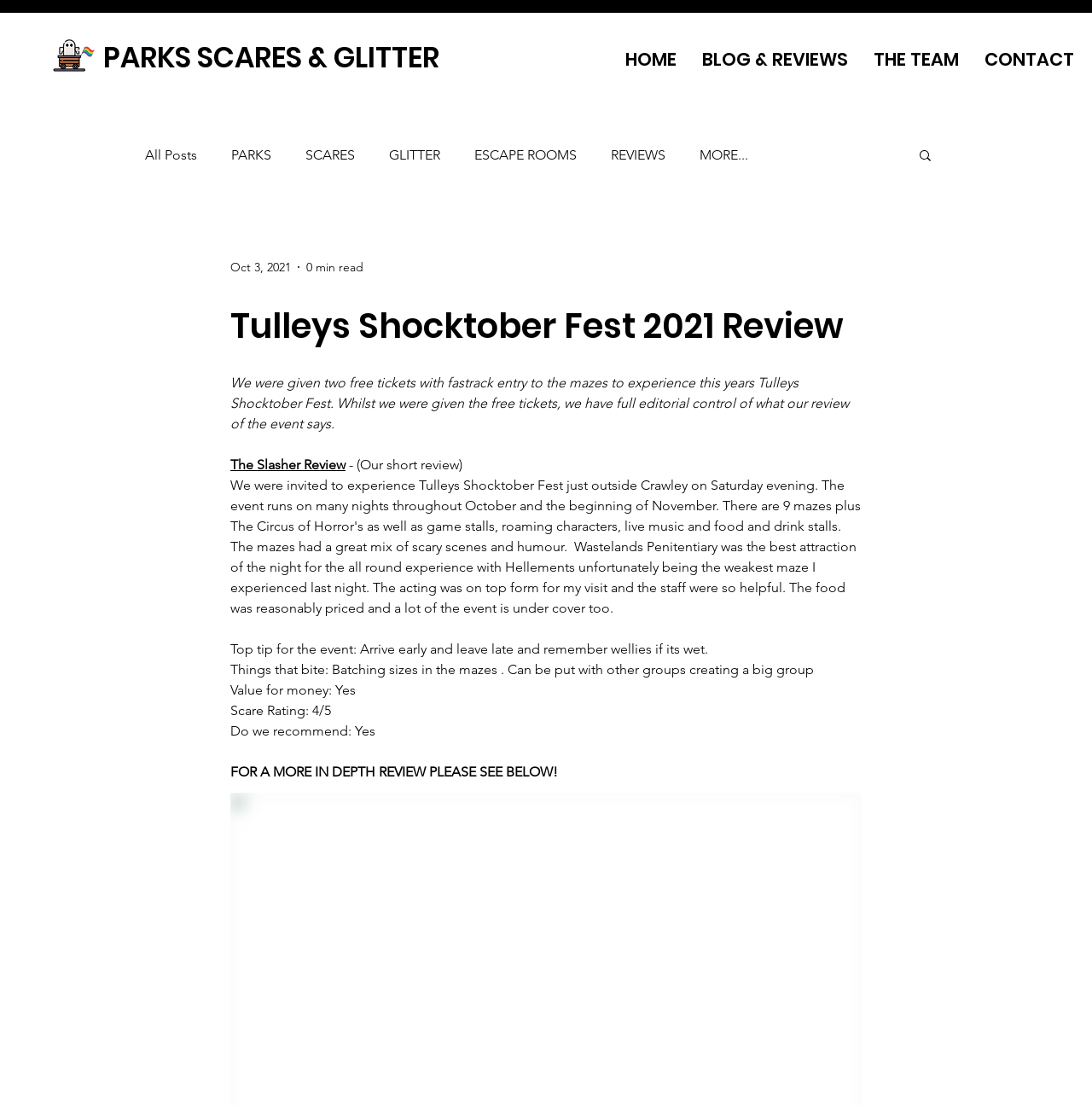Please identify the bounding box coordinates of the area I need to click to accomplish the following instruction: "Click on the 'Birthday Cake' link".

None